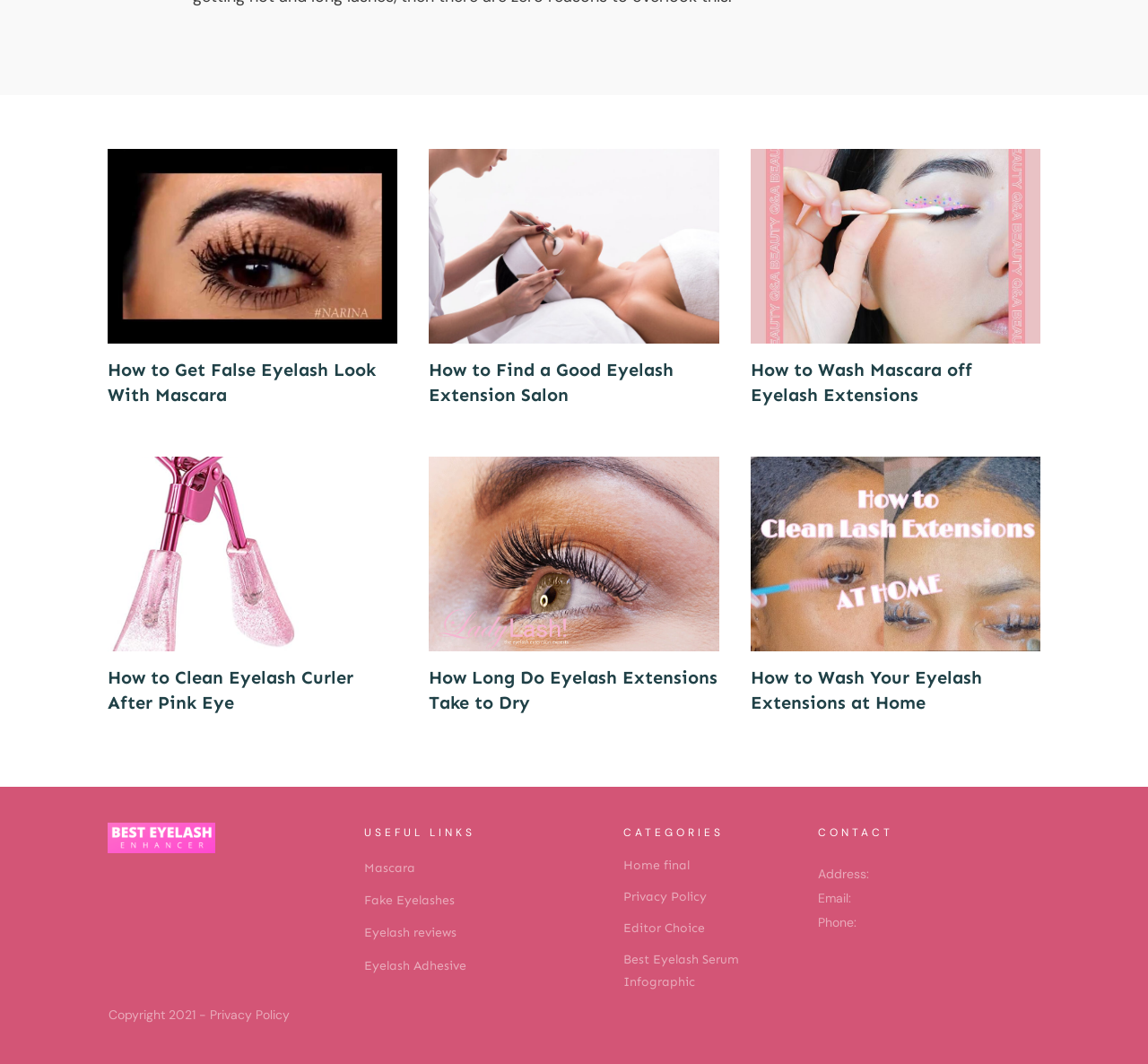Mark the bounding box of the element that matches the following description: "Privacy Policy".

[0.543, 0.832, 0.616, 0.853]